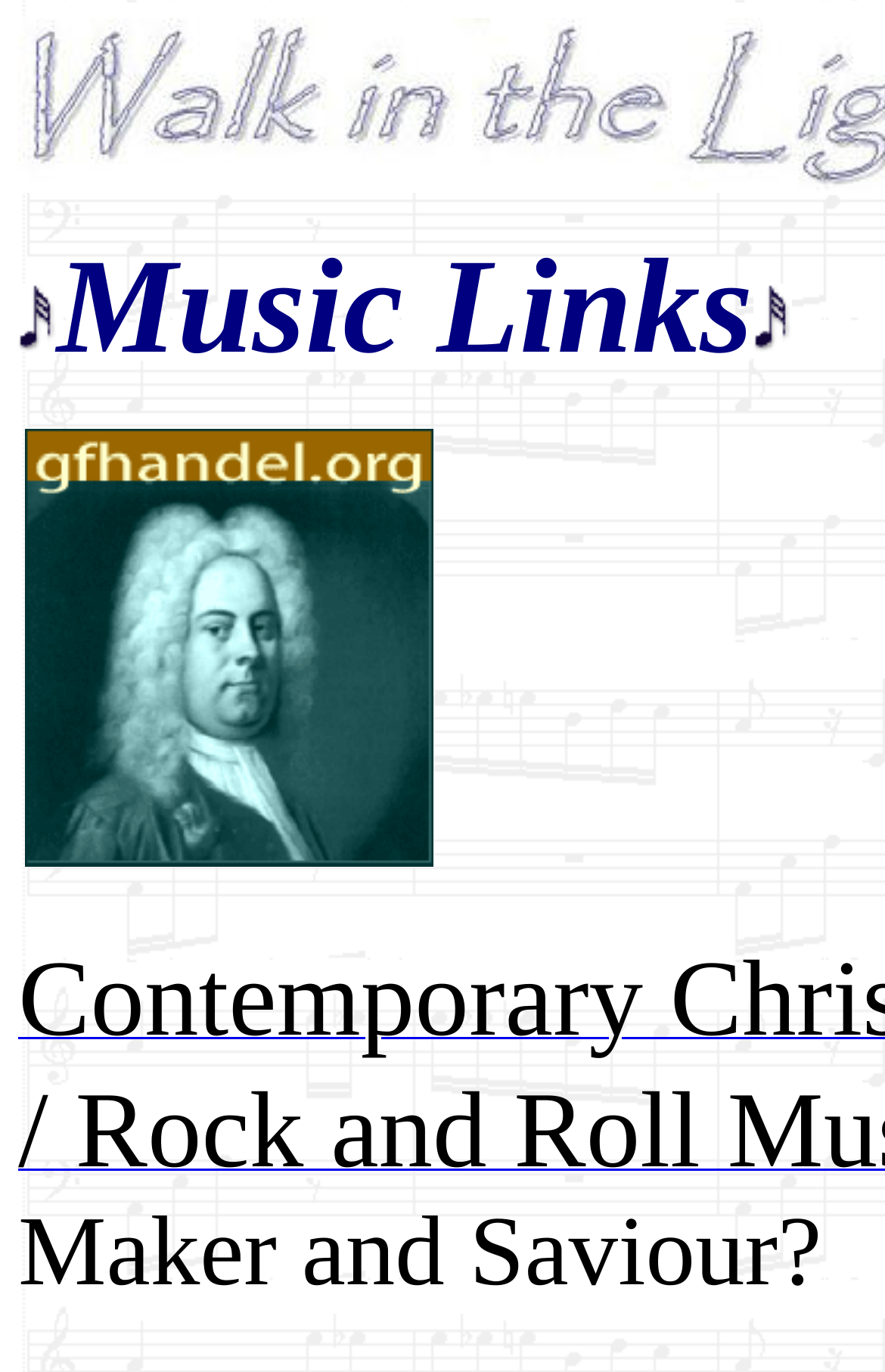Provide a one-word or short-phrase answer to the question:
What is the main content of this webpage?

Music links